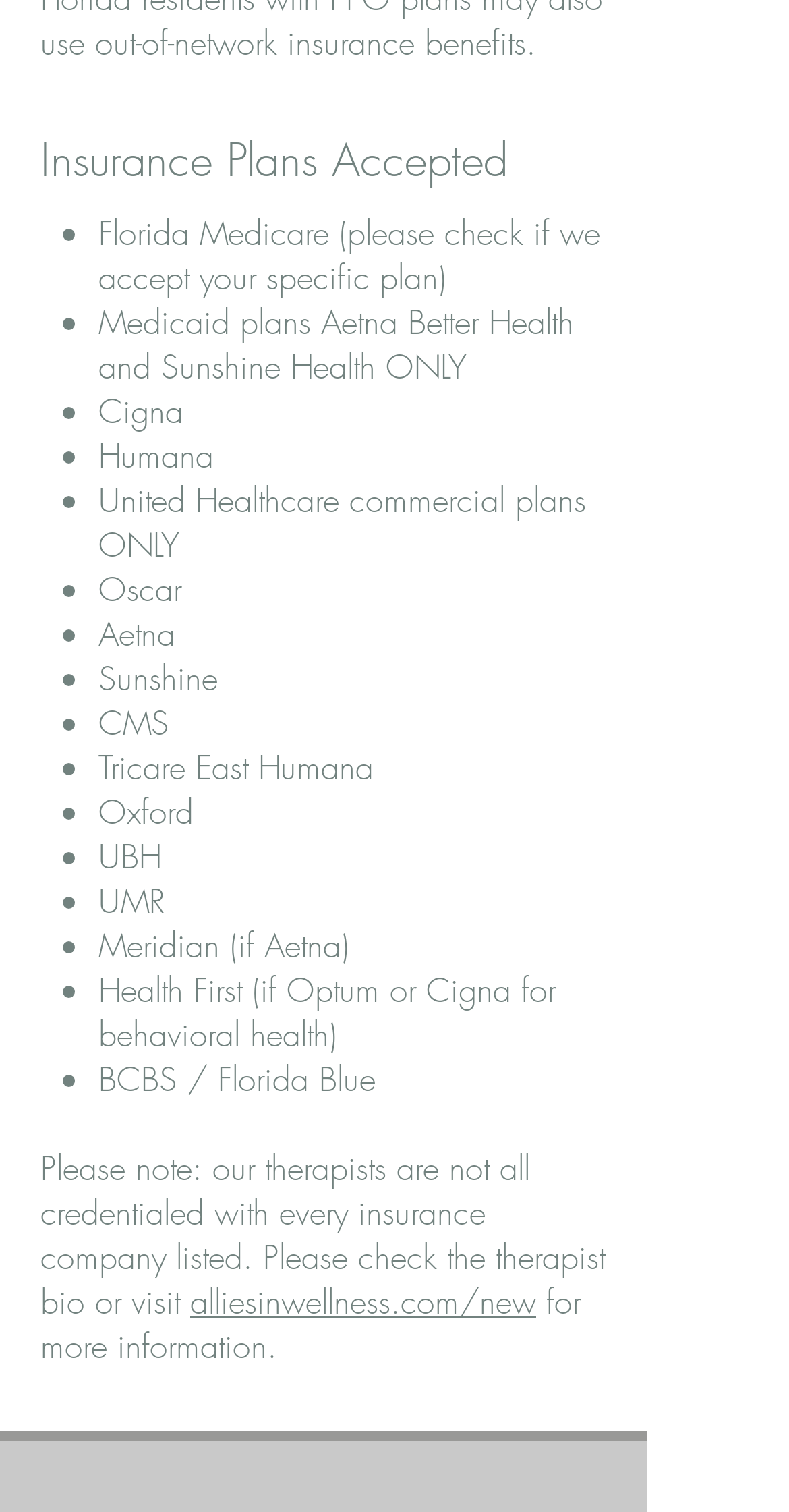How many insurance plans are listed on the webpage?
Please provide a single word or phrase in response based on the screenshot.

18